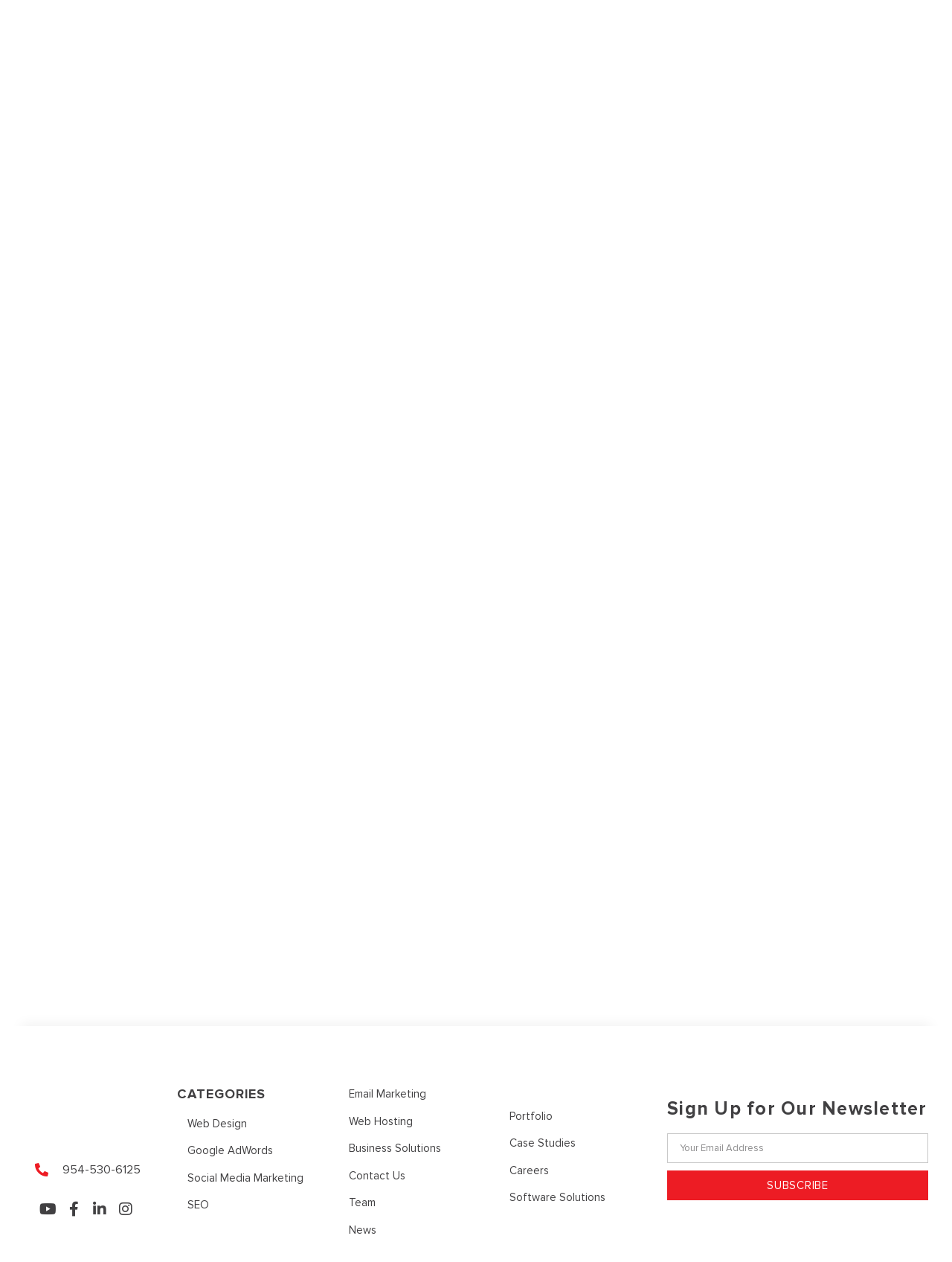How many categories are listed?
Kindly offer a detailed explanation using the data available in the image.

There are nine categories listed on the webpage, which are 'Web Design', 'Google AdWords', 'Social Media Marketing', 'SEO', 'Email Marketing', 'Web Hosting', 'Business Solutions', 'Contact Us', and 'Team'.